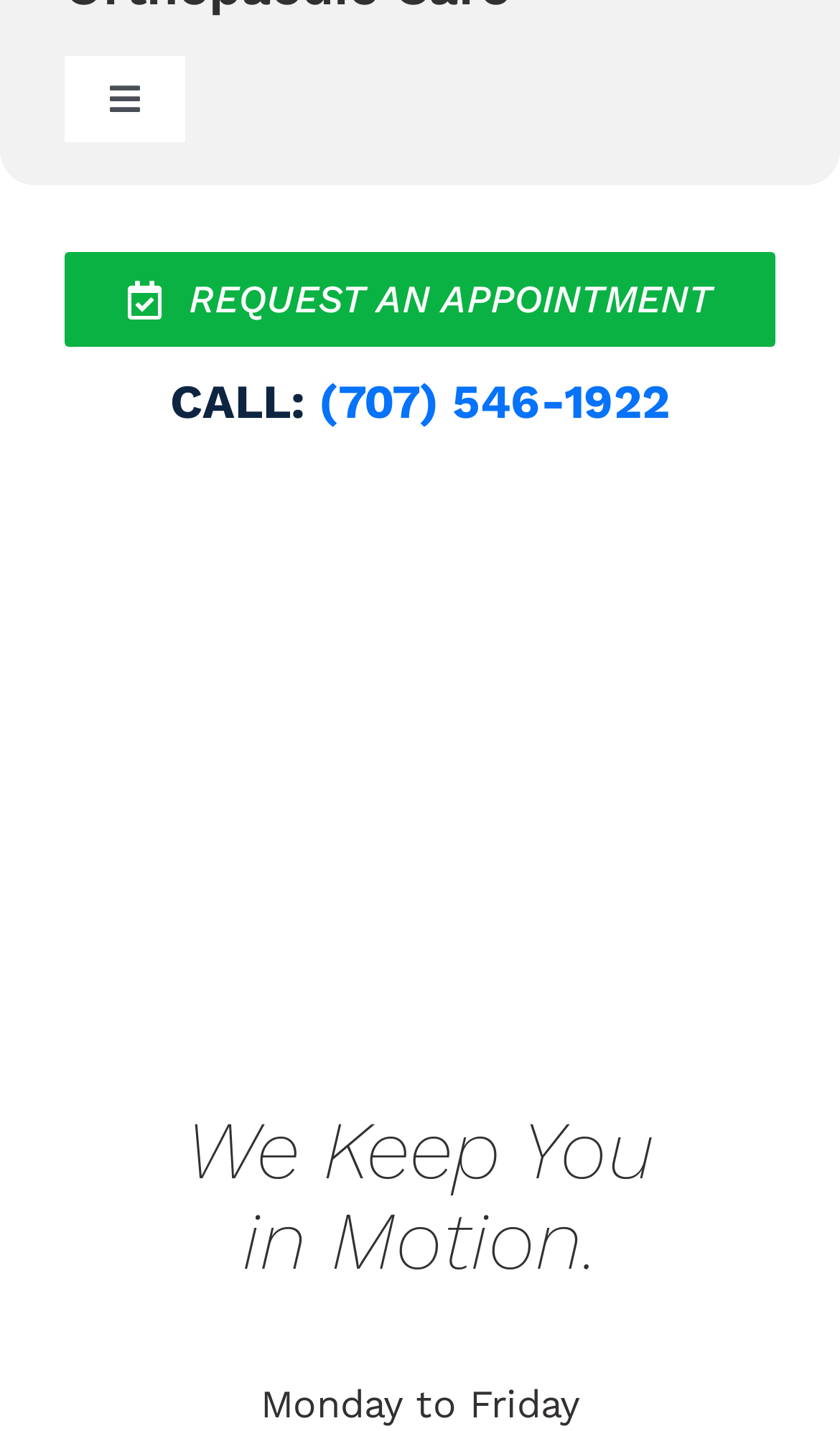Determine the bounding box for the described HTML element: "Sports Medicine". Ensure the coordinates are four float numbers between 0 and 1 in the format [left, top, right, bottom].

[0.0, 0.795, 1.0, 0.893]